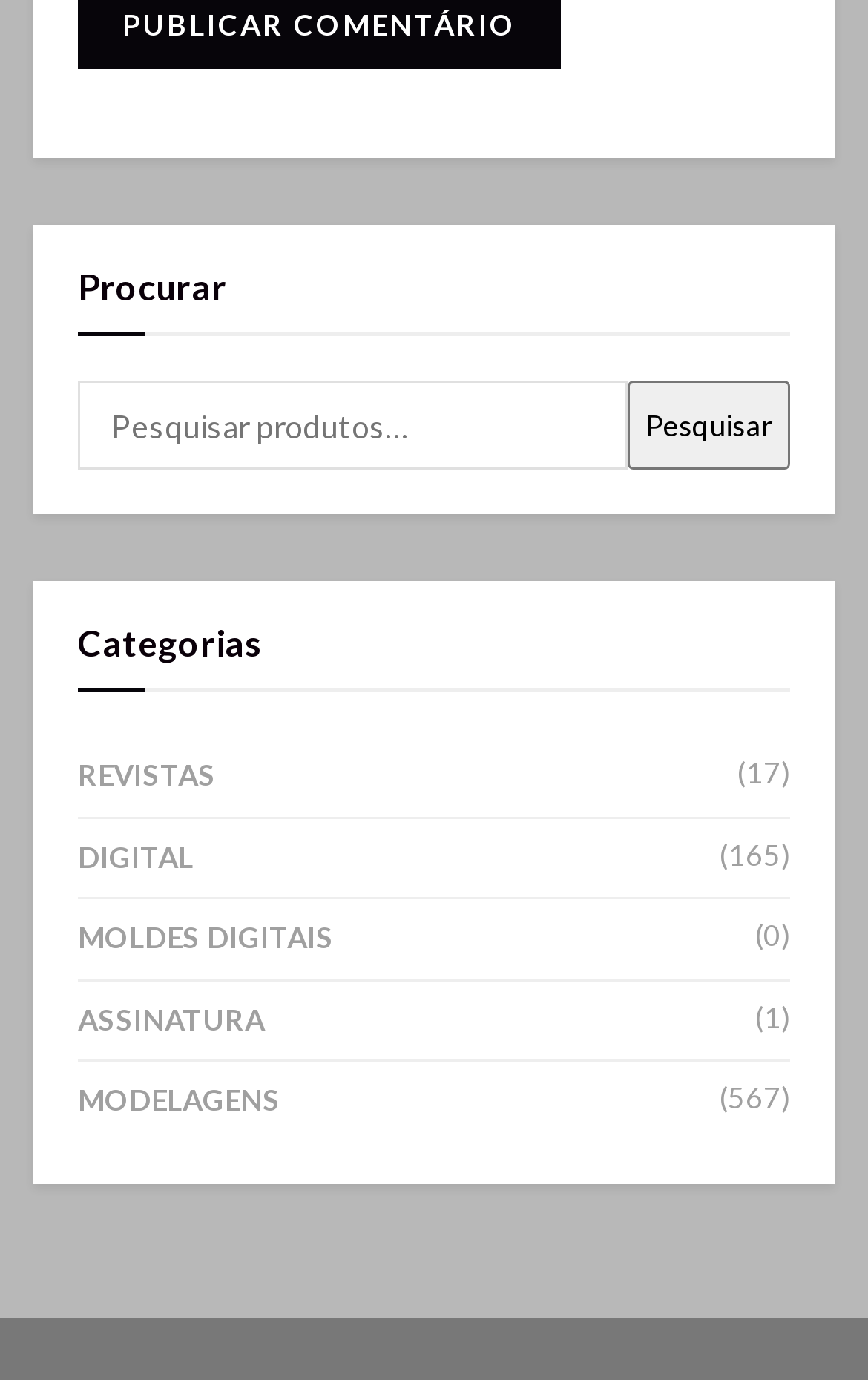Give the bounding box coordinates for the element described as: "Modelagens".

[0.09, 0.763, 0.323, 0.82]